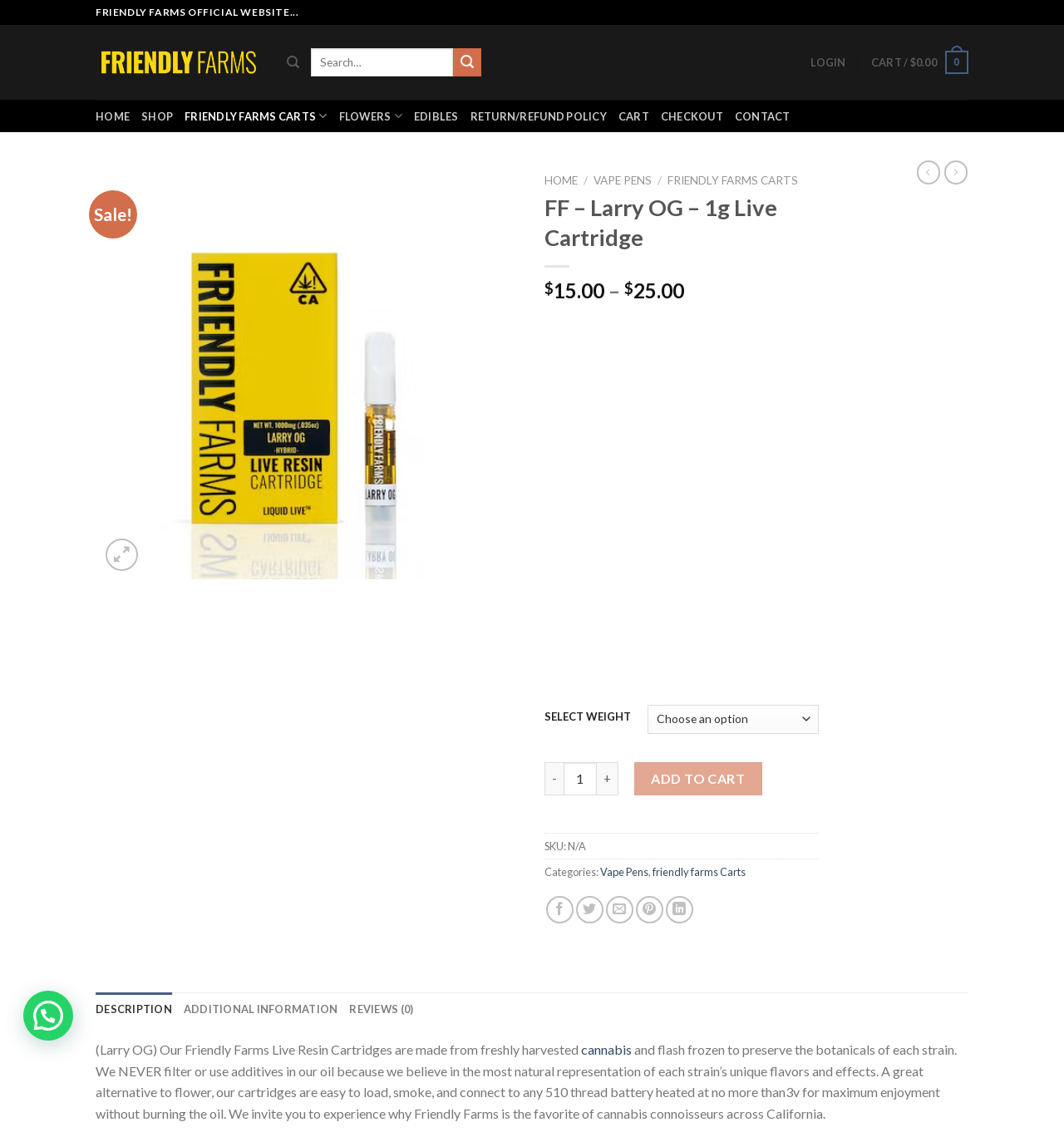Identify the bounding box for the UI element that is described as follows: "Cart".

[0.581, 0.089, 0.61, 0.116]